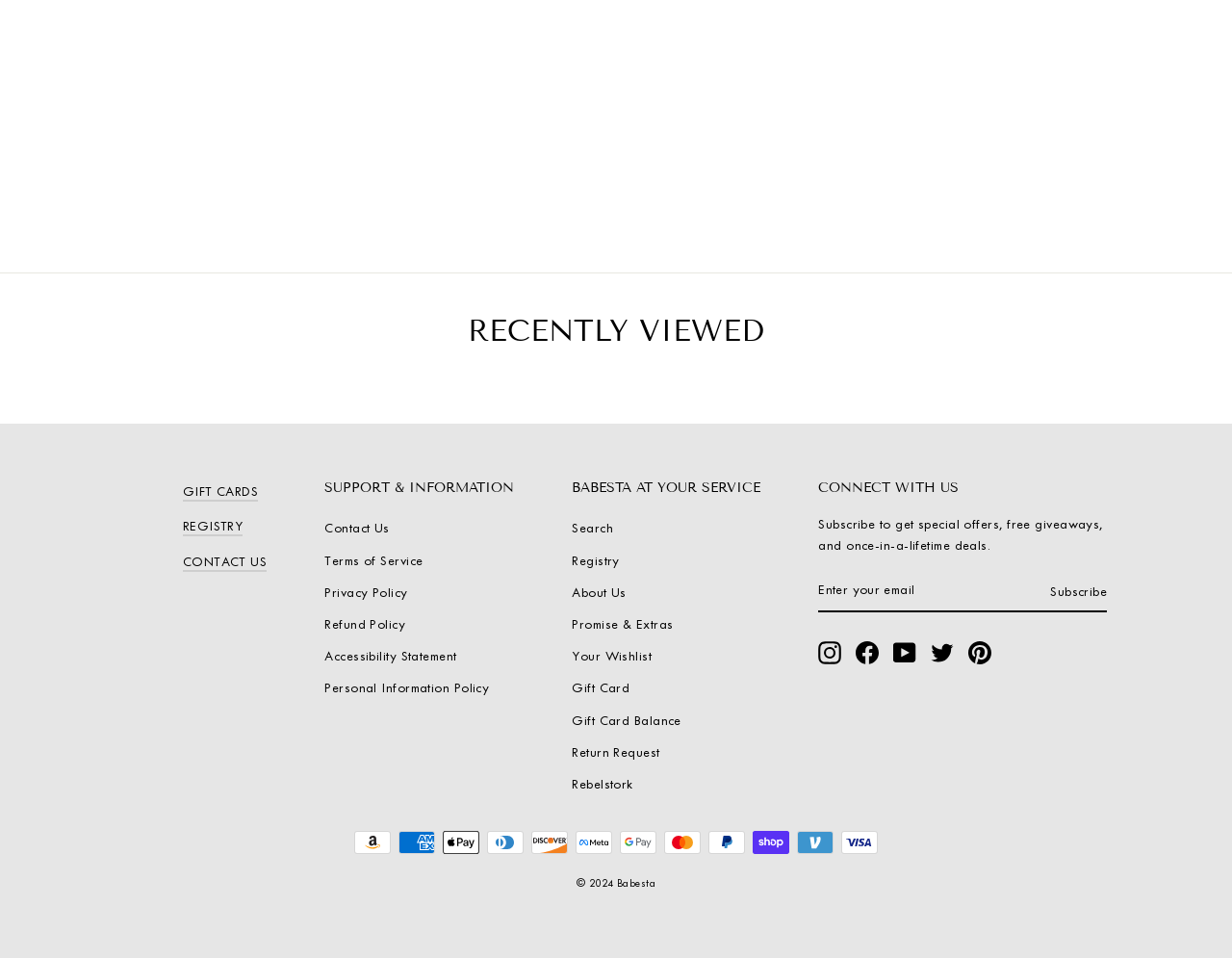Please find the bounding box coordinates of the element that needs to be clicked to perform the following instruction: "Click on GIFT CARDS". The bounding box coordinates should be four float numbers between 0 and 1, represented as [left, top, right, bottom].

[0.148, 0.504, 0.21, 0.524]